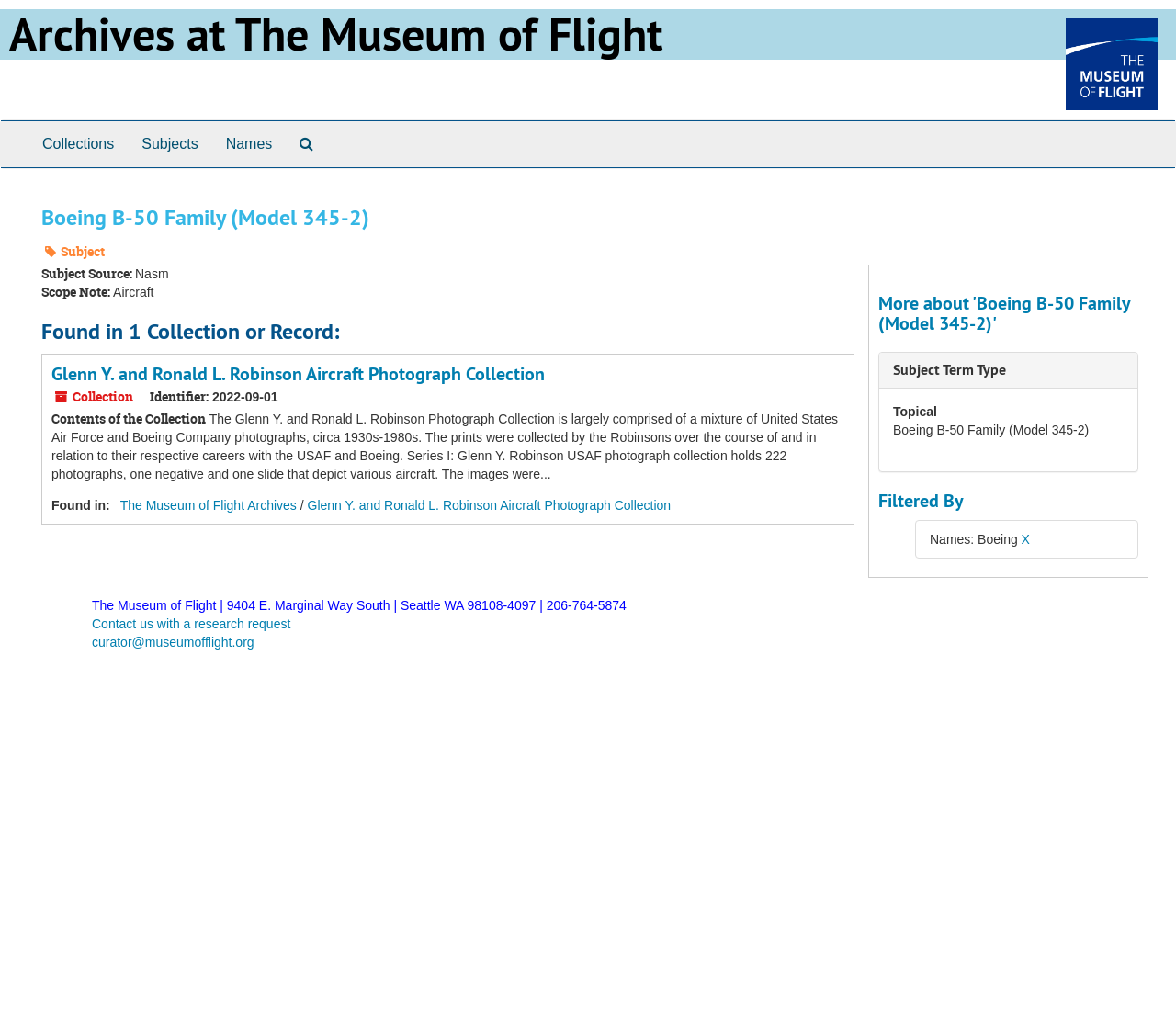Please respond to the question with a concise word or phrase:
What is the type of the subject term?

Topical